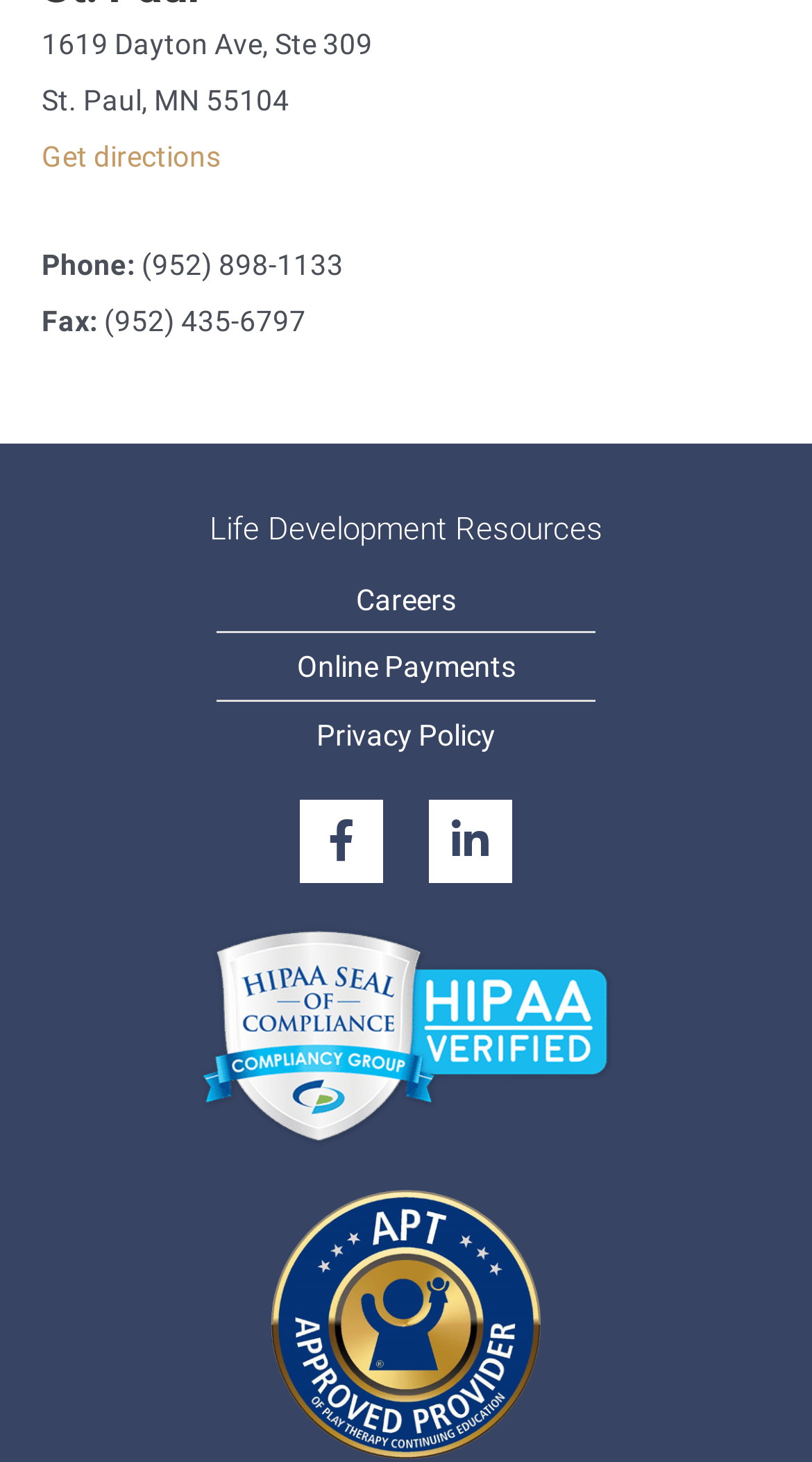Give a one-word or one-phrase response to the question: 
What is the address of Life Development Resources?

1619 Dayton Ave, Ste 309, St. Paul, MN 55104